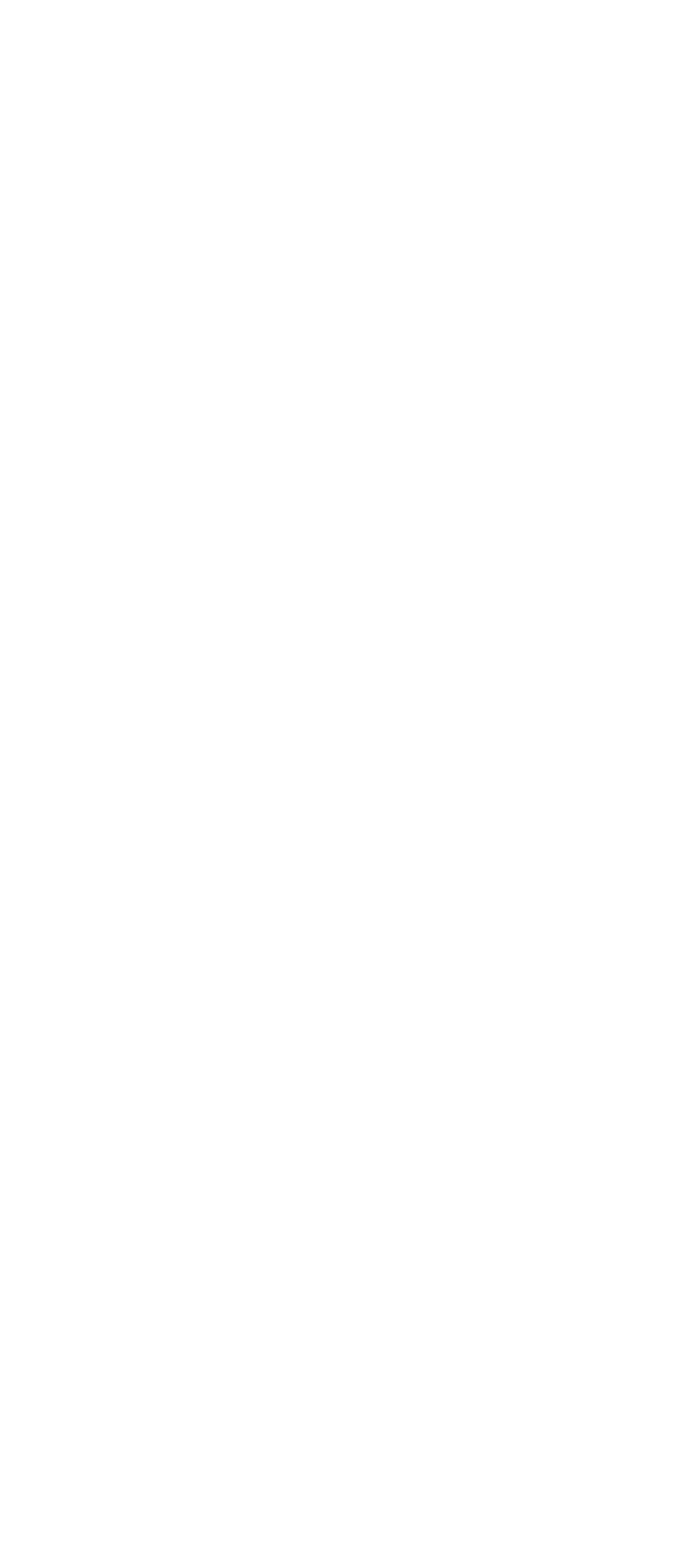What is the company's contact phone number?
Provide an in-depth answer to the question, covering all aspects.

The company's contact phone number can be found at the bottom of the webpage, in the section with the company's address and email. The phone number is a link element.